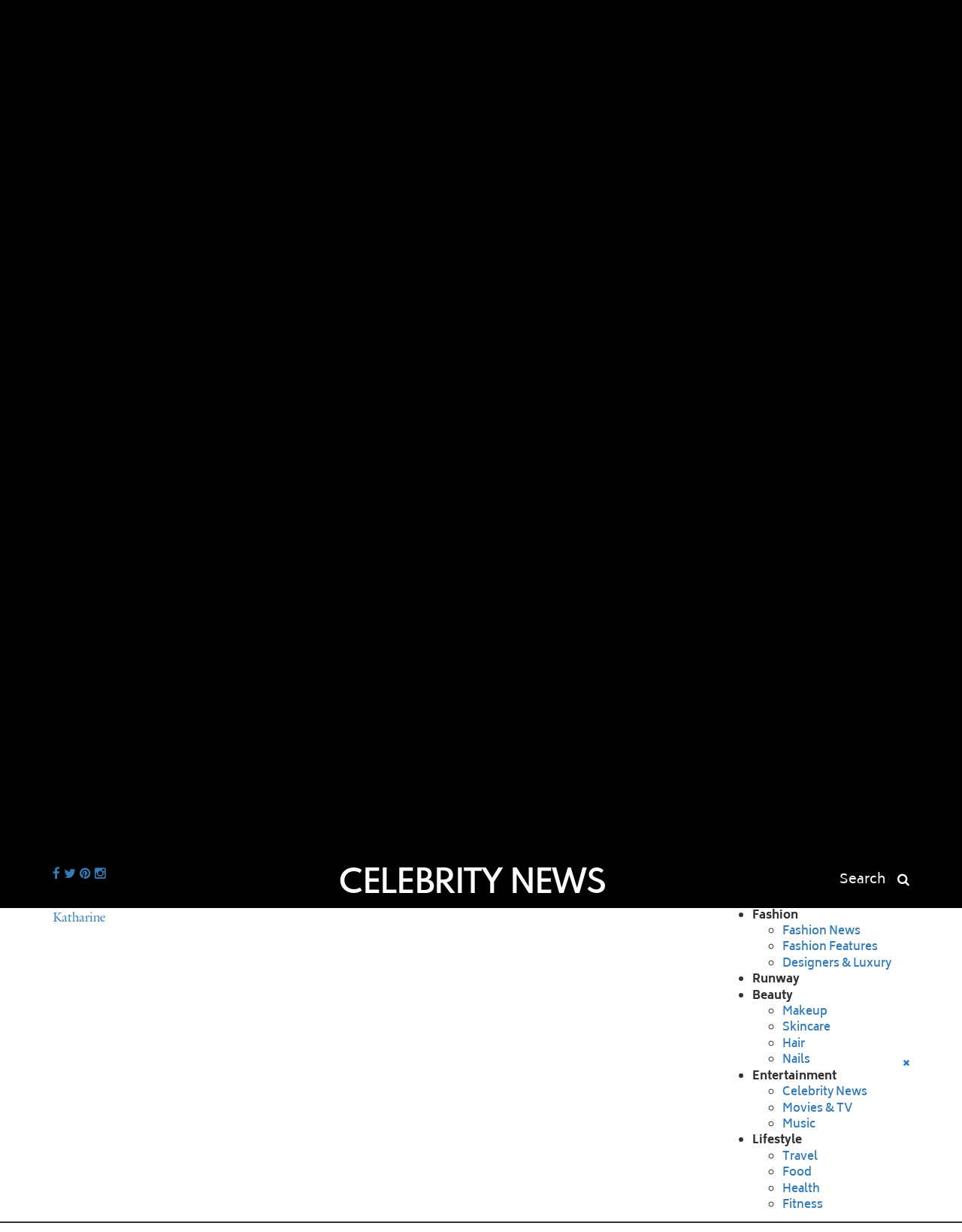Determine the bounding box coordinates in the format (top-left x, top-left y, bottom-right x, bottom-right y). Ensure all values are floating point numbers between 0 and 1. Identify the bounding box of the UI element described by: Movies & TV

[0.813, 0.892, 0.886, 0.908]